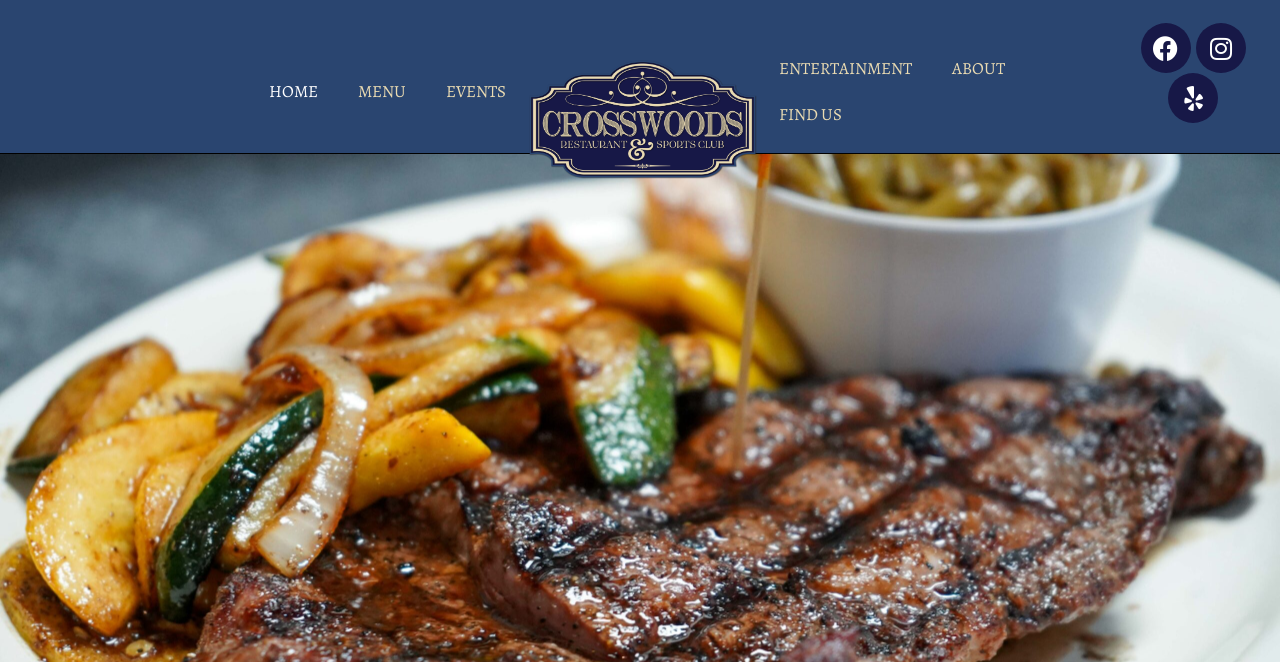Please identify the bounding box coordinates of the element I should click to complete this instruction: 'find location'. The coordinates should be given as four float numbers between 0 and 1, like this: [left, top, right, bottom].

[0.593, 0.138, 0.673, 0.208]